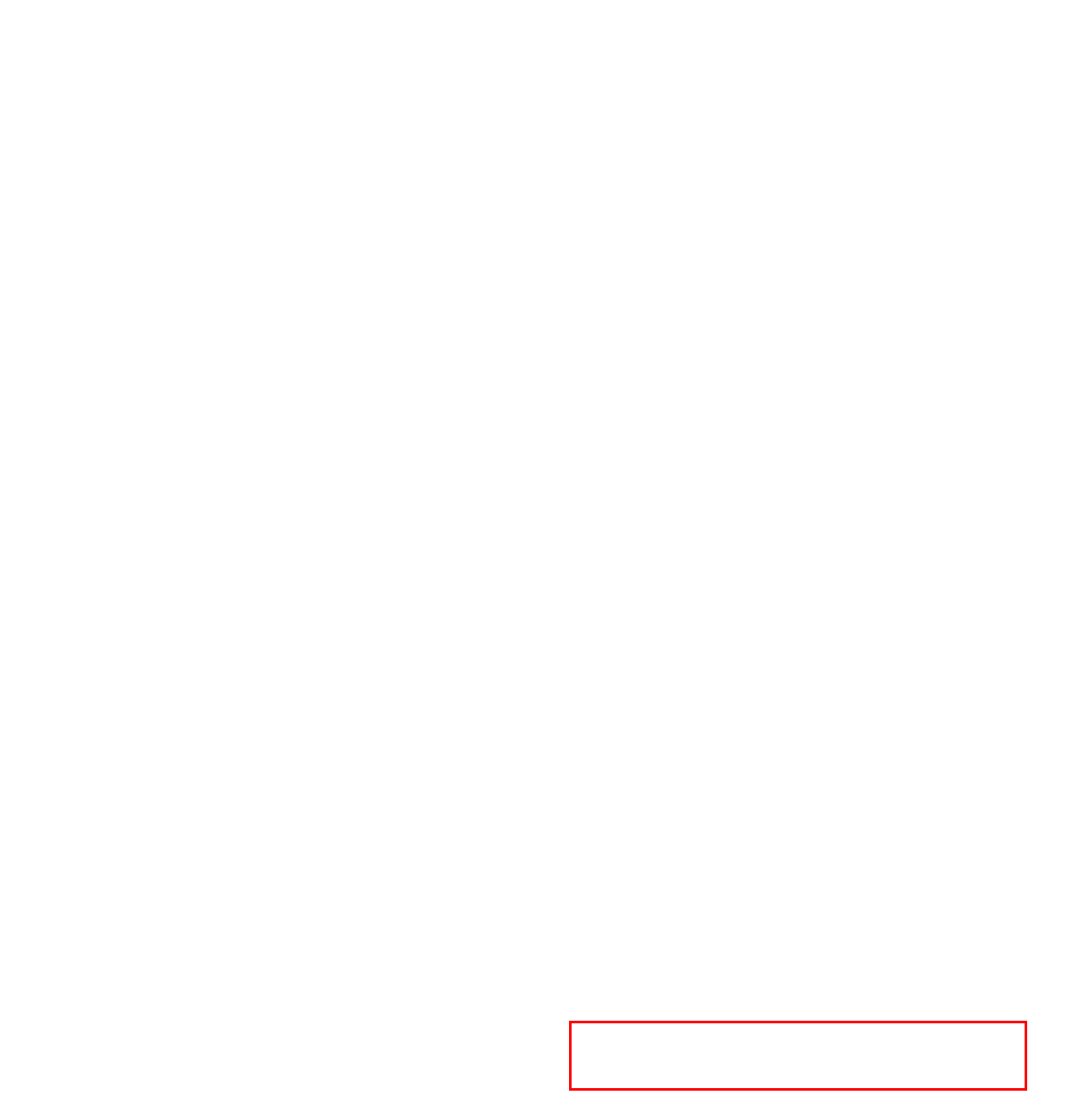Given a screenshot of a webpage with a red bounding box, extract the text content from the UI element inside the red bounding box.

Prepare for service’s stage and become the best supporter of the equipment required by the worship team on the stage, so that the worship ministry can be carried out efficiently.